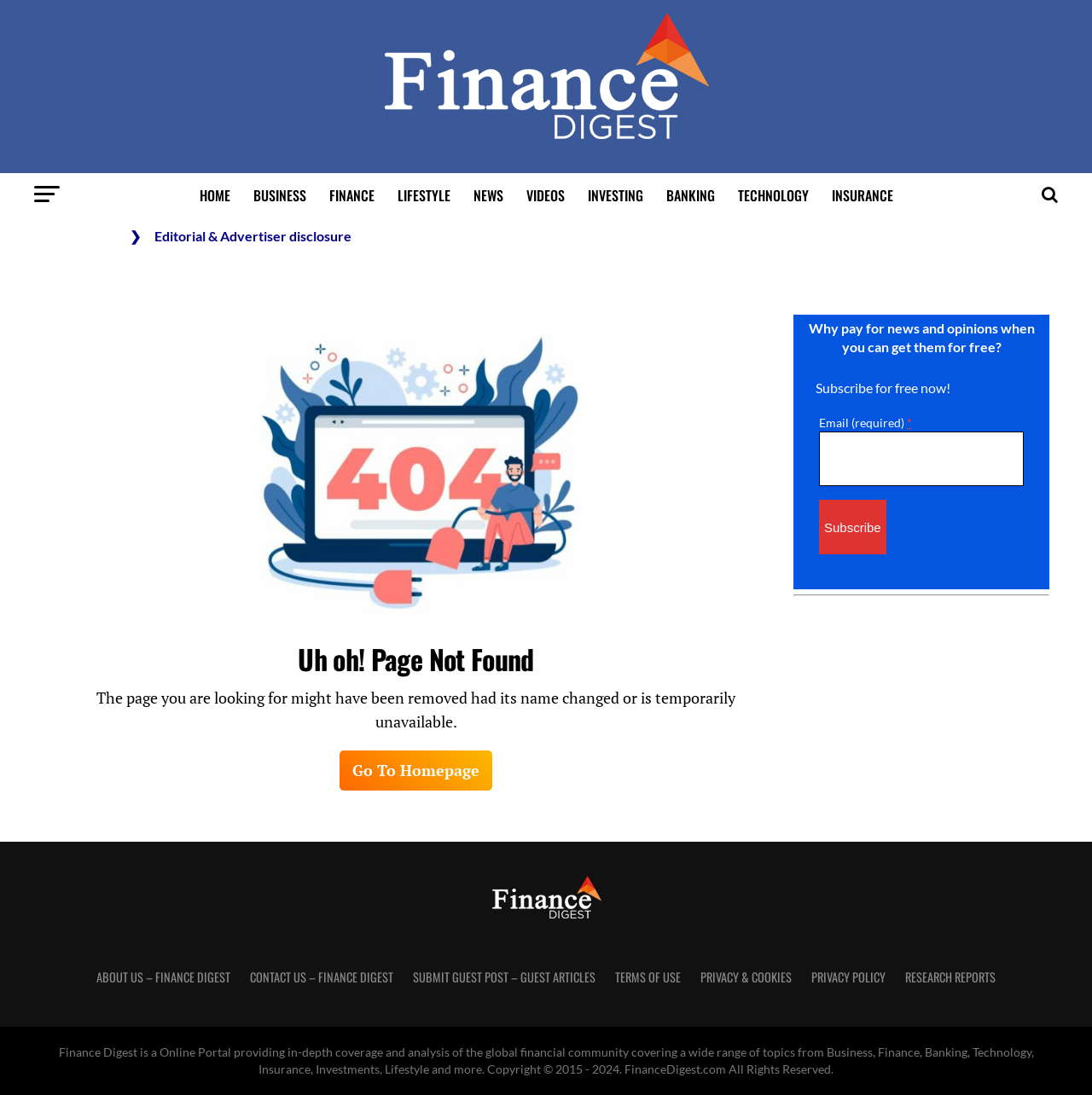Please determine the bounding box coordinates of the element to click in order to execute the following instruction: "Click HOME". The coordinates should be four float numbers between 0 and 1, specified as [left, top, right, bottom].

[0.173, 0.158, 0.22, 0.199]